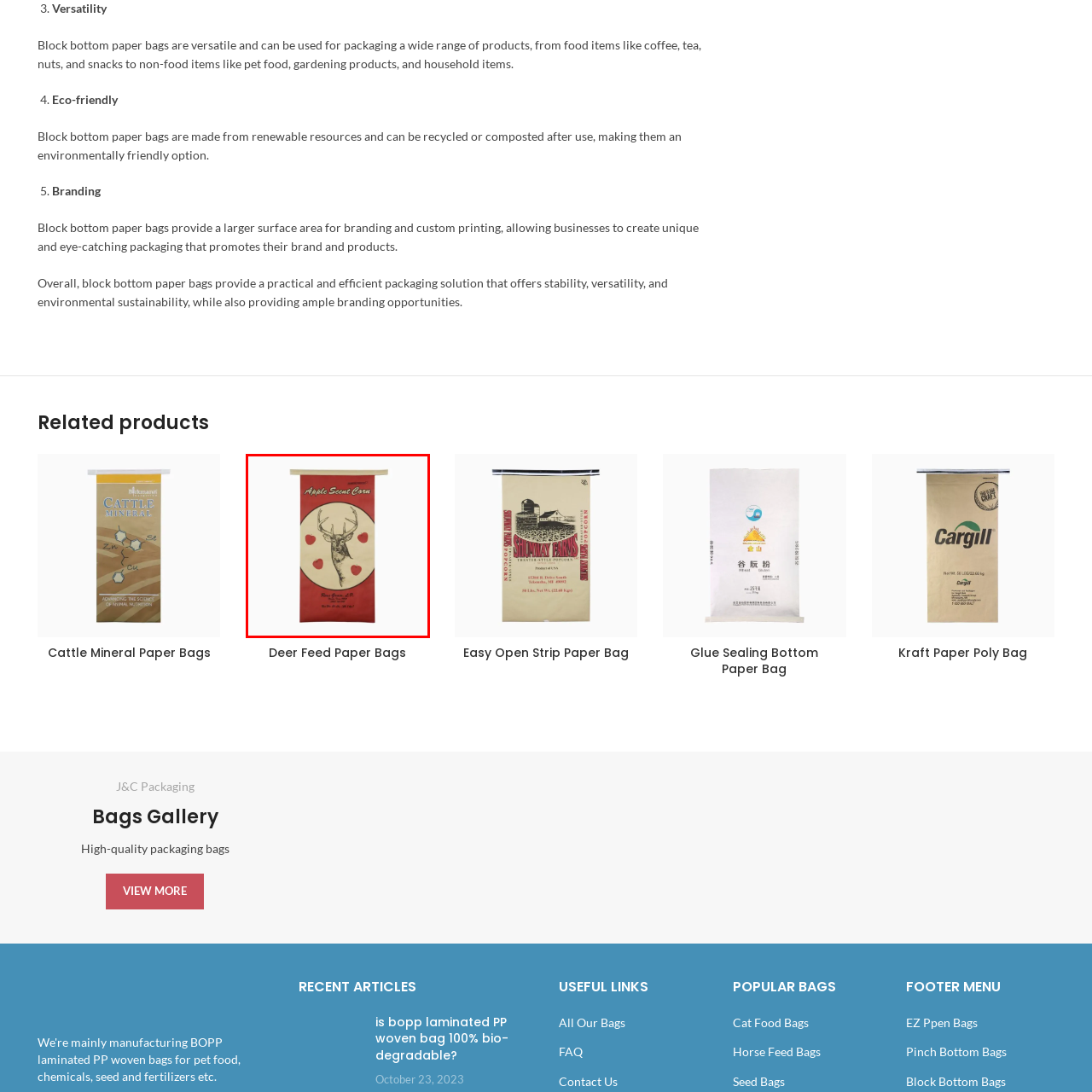Please look at the image within the red bounding box and provide a detailed answer to the following question based on the visual information: What is the theme of the packaging design?

The packaging design features whimsical apple motifs surrounding the deer illustration, creating a playful visual connection to the product's unique scent, which is emphasized by the product name at the top of the bag.